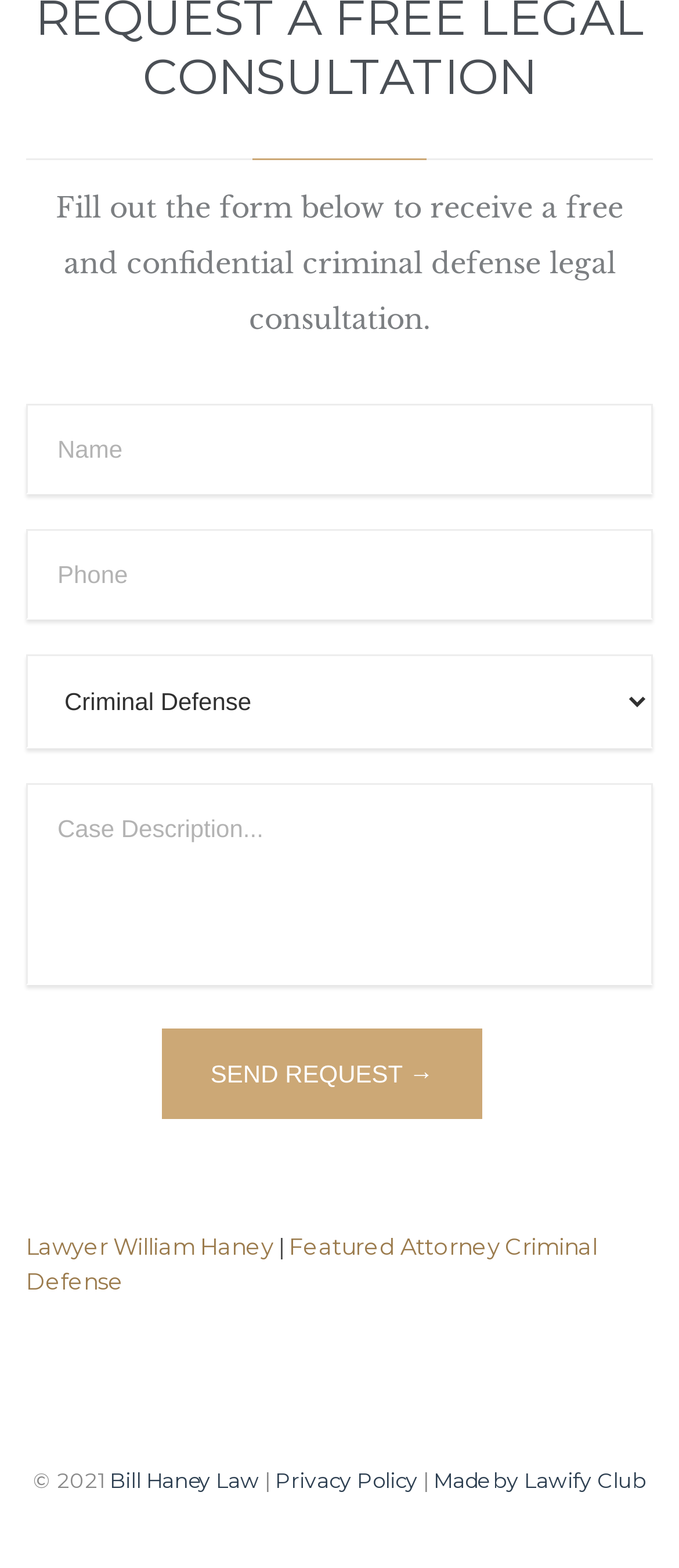Find the bounding box coordinates of the clickable element required to execute the following instruction: "Visit the Lawyer William Haney page". Provide the coordinates as four float numbers between 0 and 1, i.e., [left, top, right, bottom].

[0.038, 0.786, 0.403, 0.804]